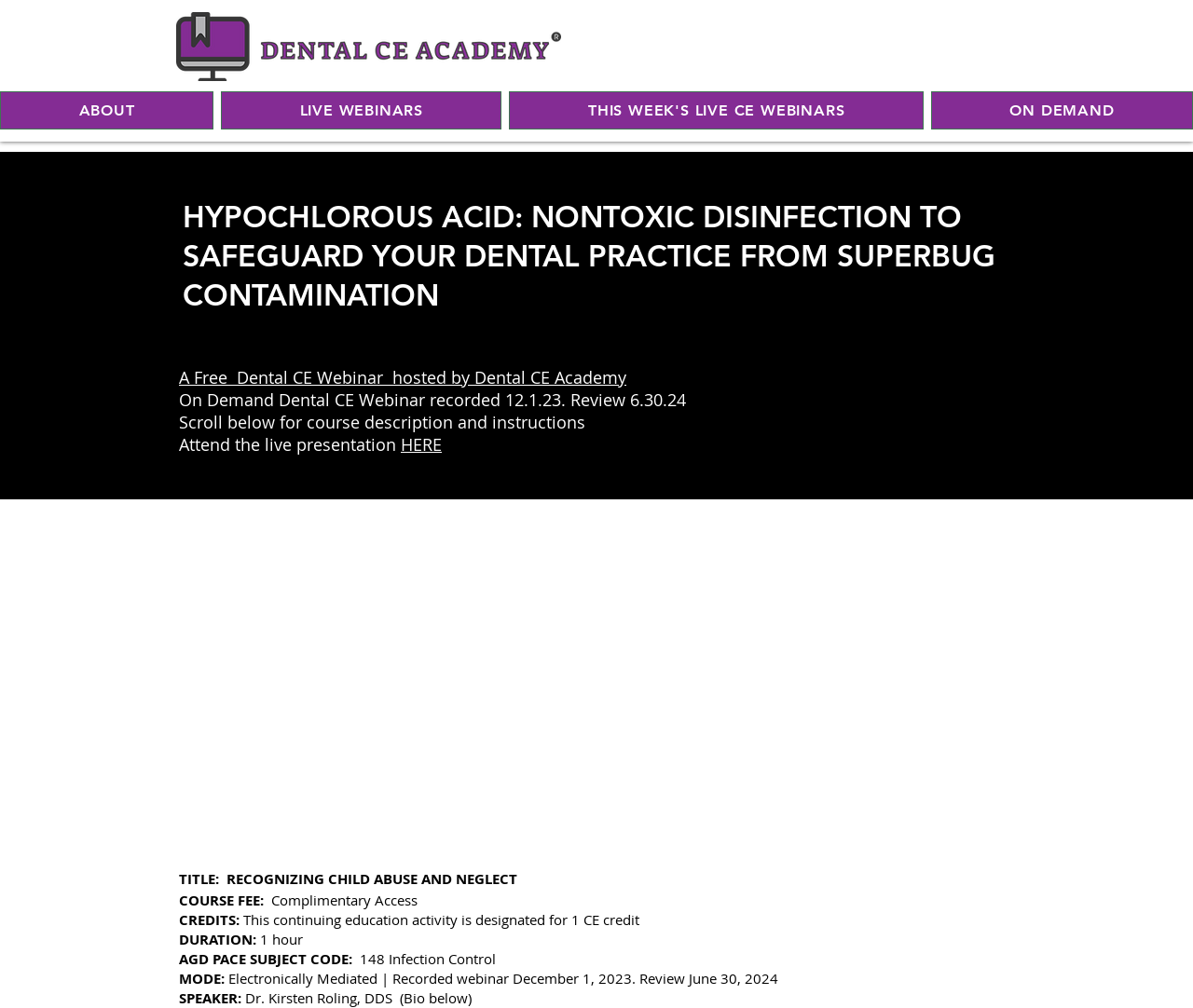Identify and provide the bounding box coordinates of the UI element described: "ABOUT". The coordinates should be formatted as [left, top, right, bottom], with each number being a float between 0 and 1.

[0.0, 0.091, 0.179, 0.128]